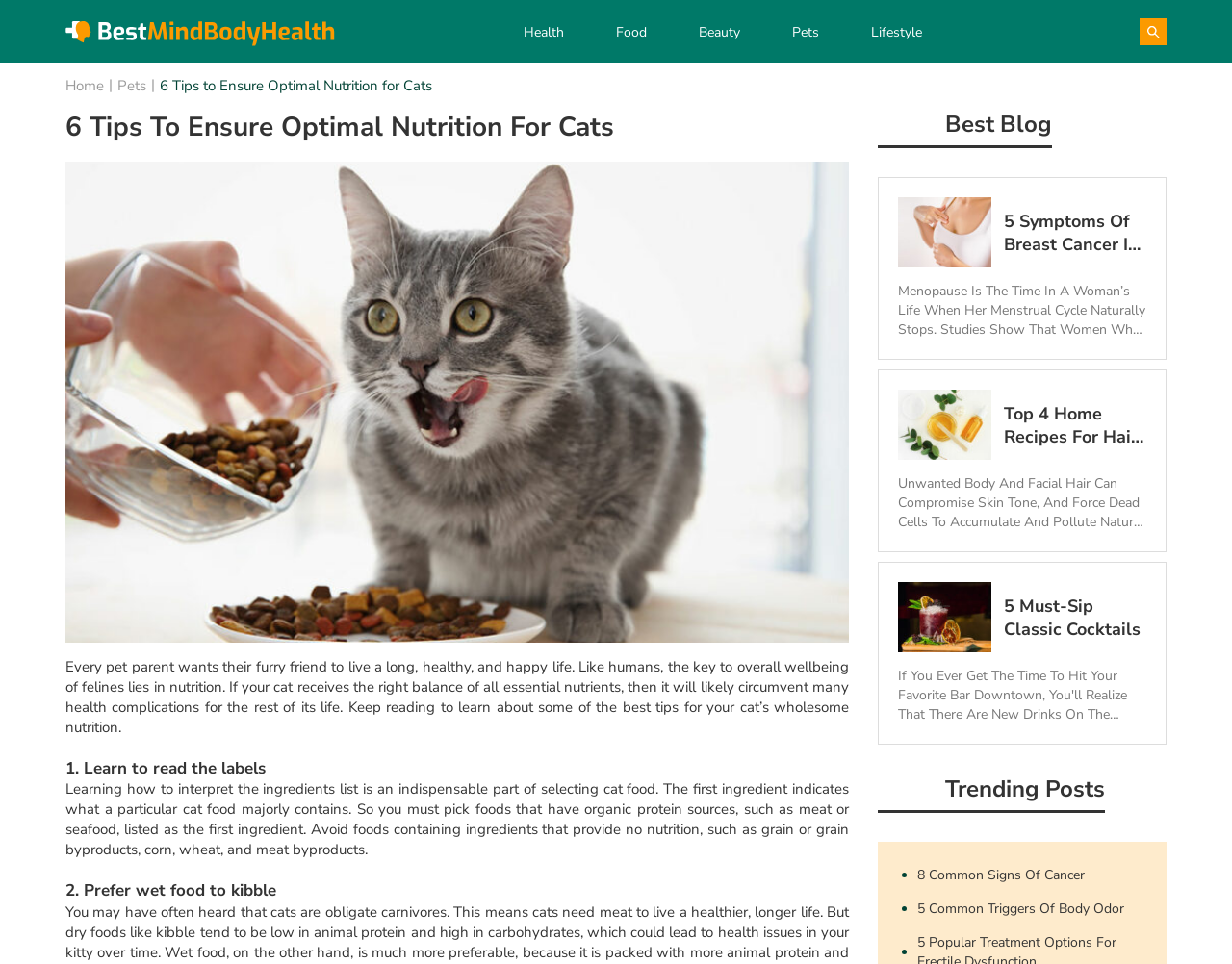Specify the bounding box coordinates of the region I need to click to perform the following instruction: "Click on the 'Pets' category". The coordinates must be four float numbers in the range of 0 to 1, i.e., [left, top, right, bottom].

[0.634, 0.017, 0.674, 0.05]